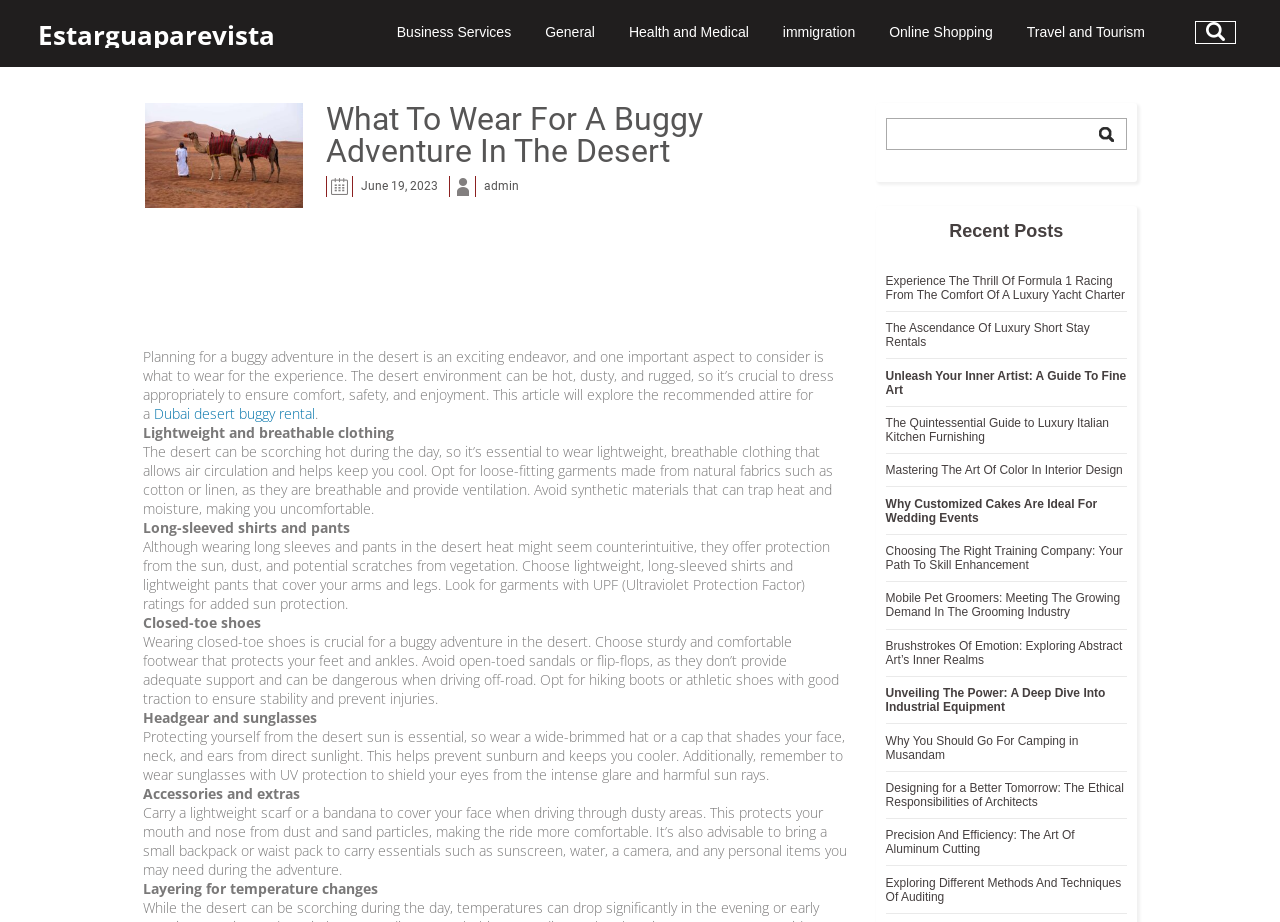Extract the bounding box coordinates for the UI element described by the text: "name="s" title="Search for:"". The coordinates should be in the form of [left, top, right, bottom] with values between 0 and 1.

[0.692, 0.128, 0.88, 0.163]